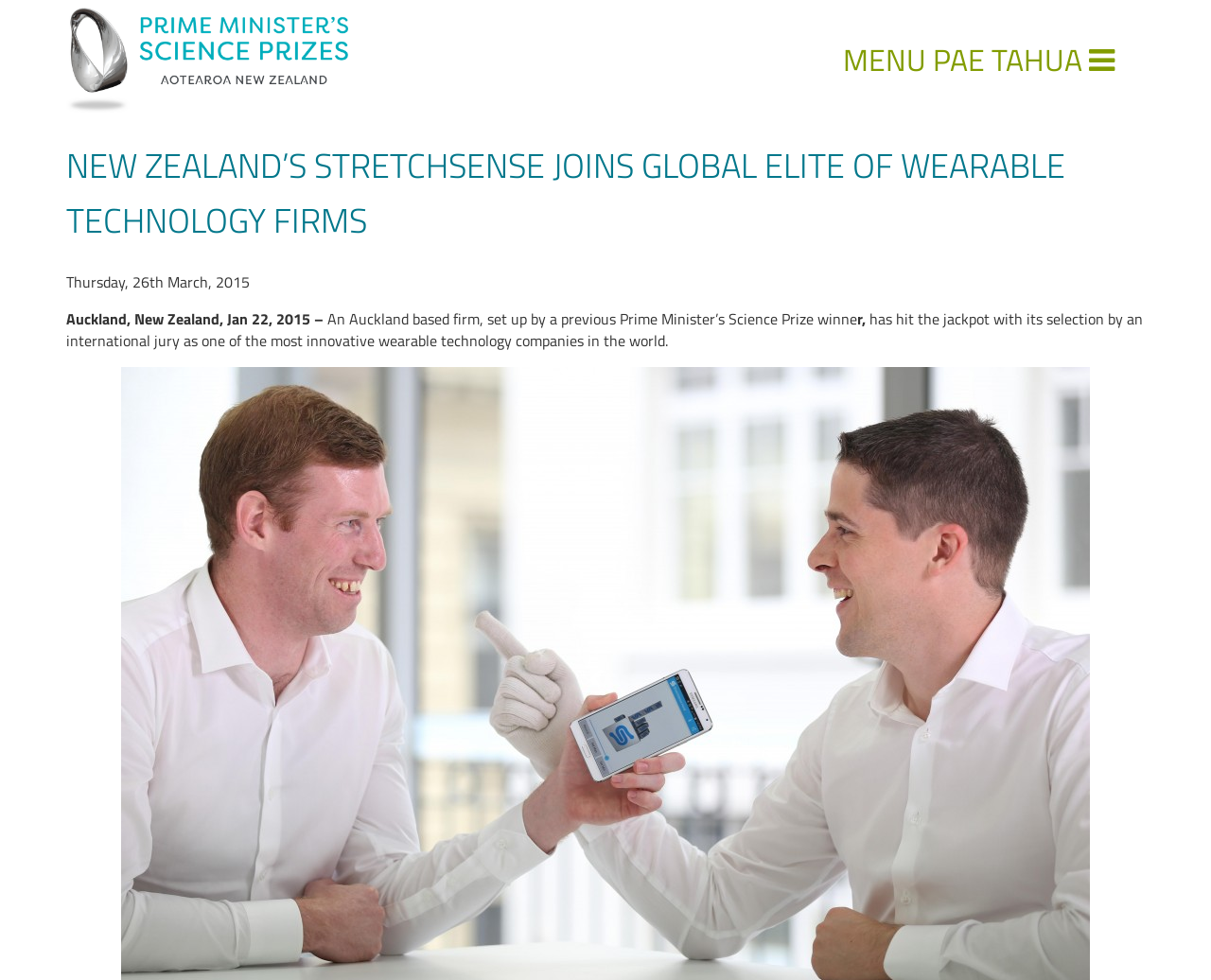What is the location of StretchSense?
Can you provide a detailed and comprehensive answer to the question?

The location of StretchSense can be found in the text, which states 'Auckland, New Zealand, Jan 22, 2015 –'. This indicates that StretchSense is based in Auckland, New Zealand.